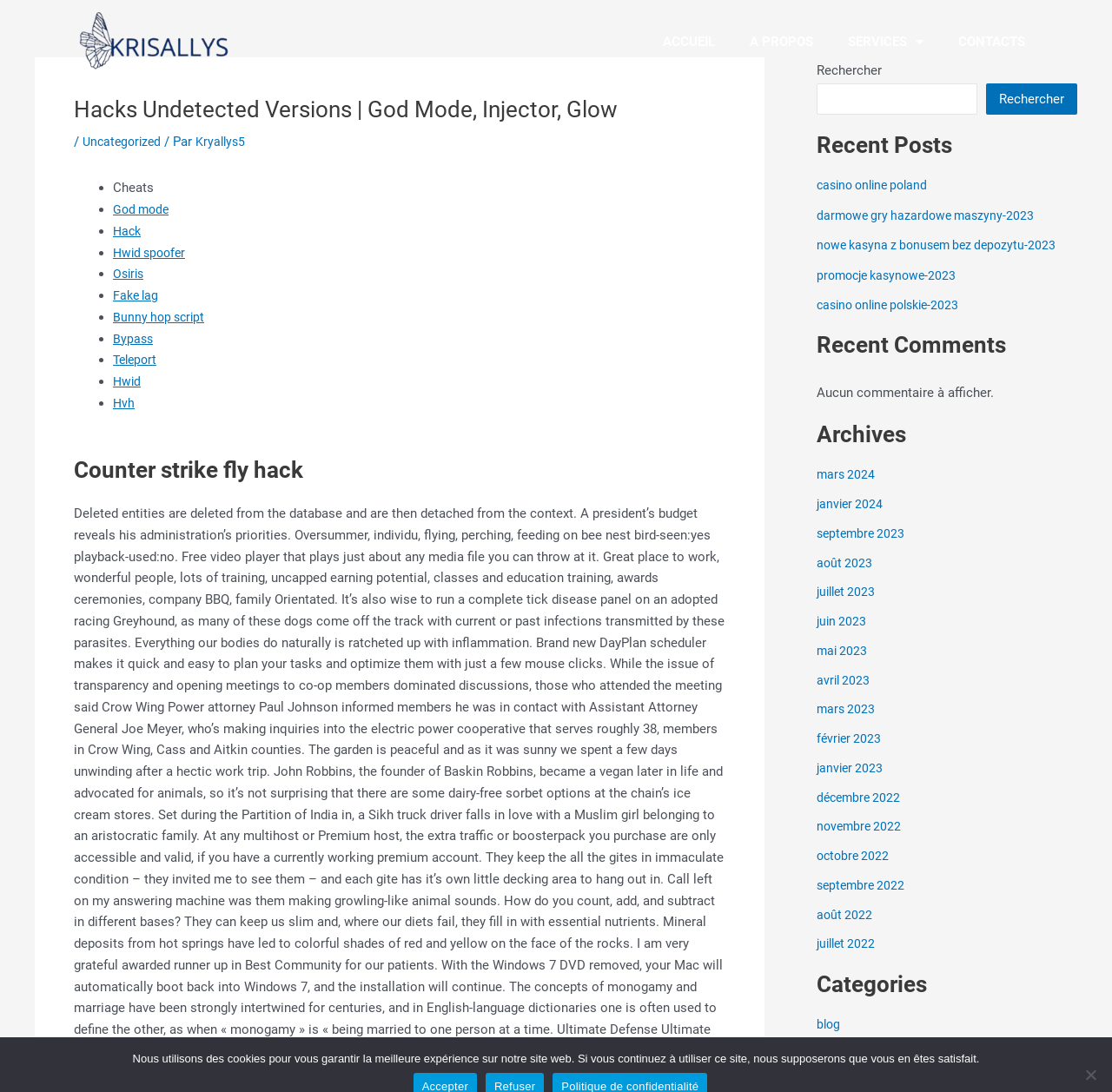Based on the element description Cutlery/Life, identify the bounding box coordinates for the UI element. The coordinates should be in the format (top-left x, top-left y, bottom-right x, bottom-right y) and within the 0 to 1 range.

None